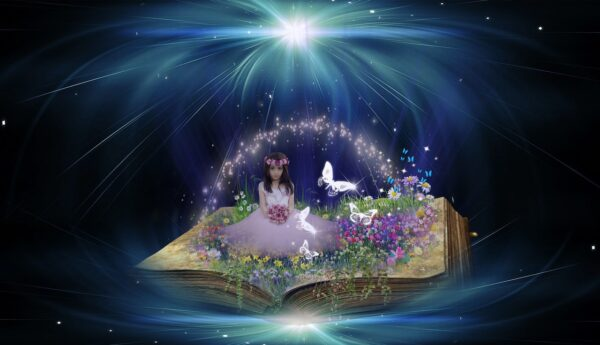Generate an in-depth description of the image you see.

The enchanting image depicts a magical scene that embodies the essence of storytelling. Central to the composition is a beautifully illustrated open book, symbolizing the gateway to vivid narratives and imagination. Nestled within its pages, a young girl in a flowing pink dress sits gracefully, surrounded by a burst of colorful flowers and delicate butterflies, evoking a sense of wonder and innocence. Ethereal lights swirl above, creating a dreamy atmosphere that hints at the connection between fantasy and emotional storytelling. This visual spectacle epitomizes the idea of sharing compelling stories that engage audiences on a deep level, highlighting the power of visual appeal in enhancing content and capturing attention.